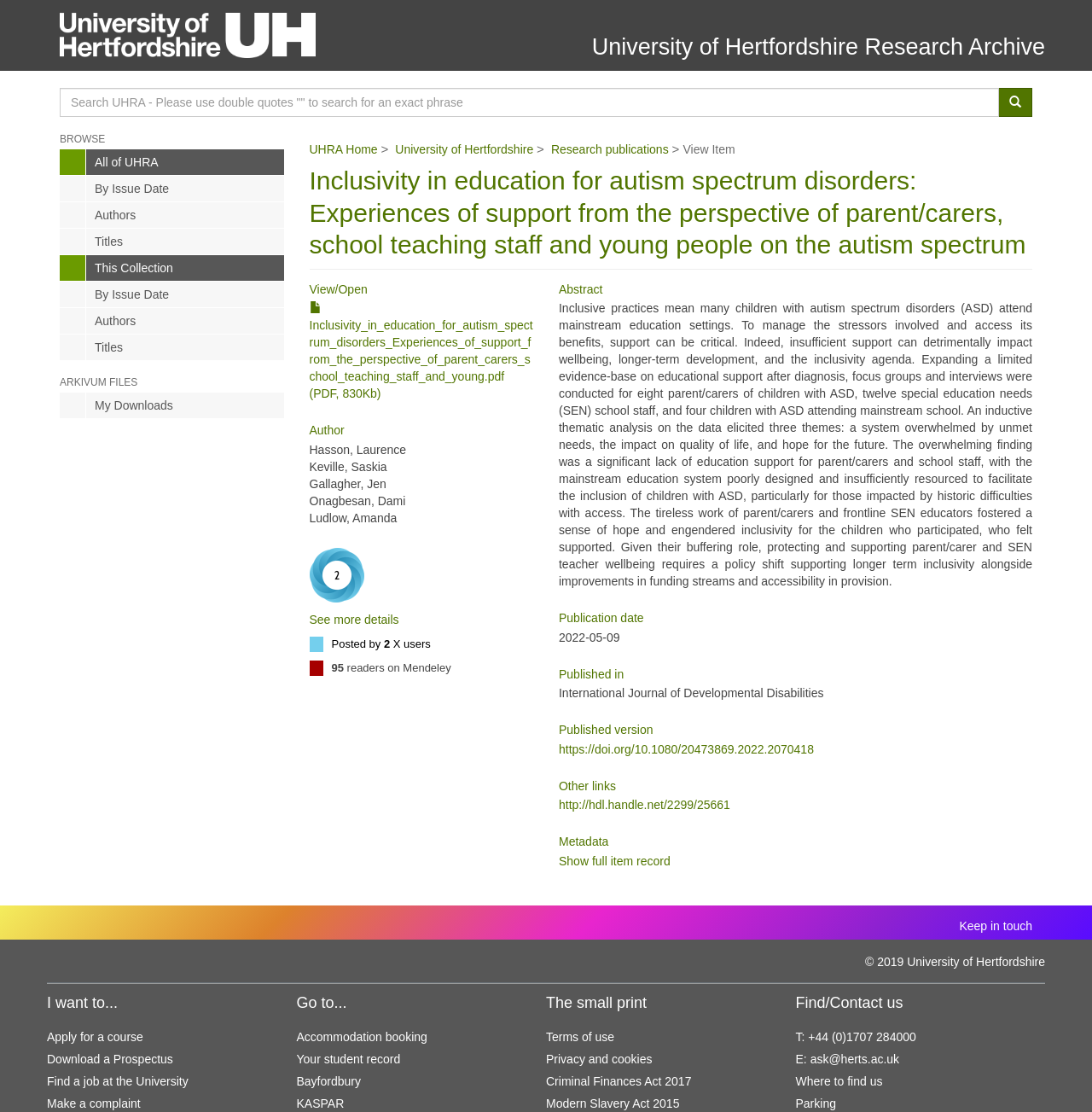Show the bounding box coordinates for the element that needs to be clicked to execute the following instruction: "View Item". Provide the coordinates in the form of four float numbers between 0 and 1, i.e., [left, top, right, bottom].

[0.625, 0.128, 0.673, 0.14]